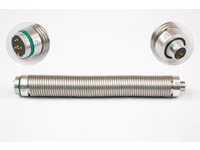Formulate a detailed description of the image content.

The image showcases a cylindrical, metal spring kit specifically designed for the CHD-C23F camera. This kit features a central, elongated body with spiraled grooves for flexibility and durability. Flanking the spring are two circular connectors, each with distinct pin configurations, which allow for secure attachment to compatible devices. The connectors are likely highlighted to demonstrate the compatibility options available, enhancing the utility of the spring kit for users. This product is geared towards enhancing camera functionality, particularly for models equipped with transmitters. The sleek metallic finish indicates a robust build quality, making it an essential accessory for professional or enthusiast photographers using compatible Forbest products.